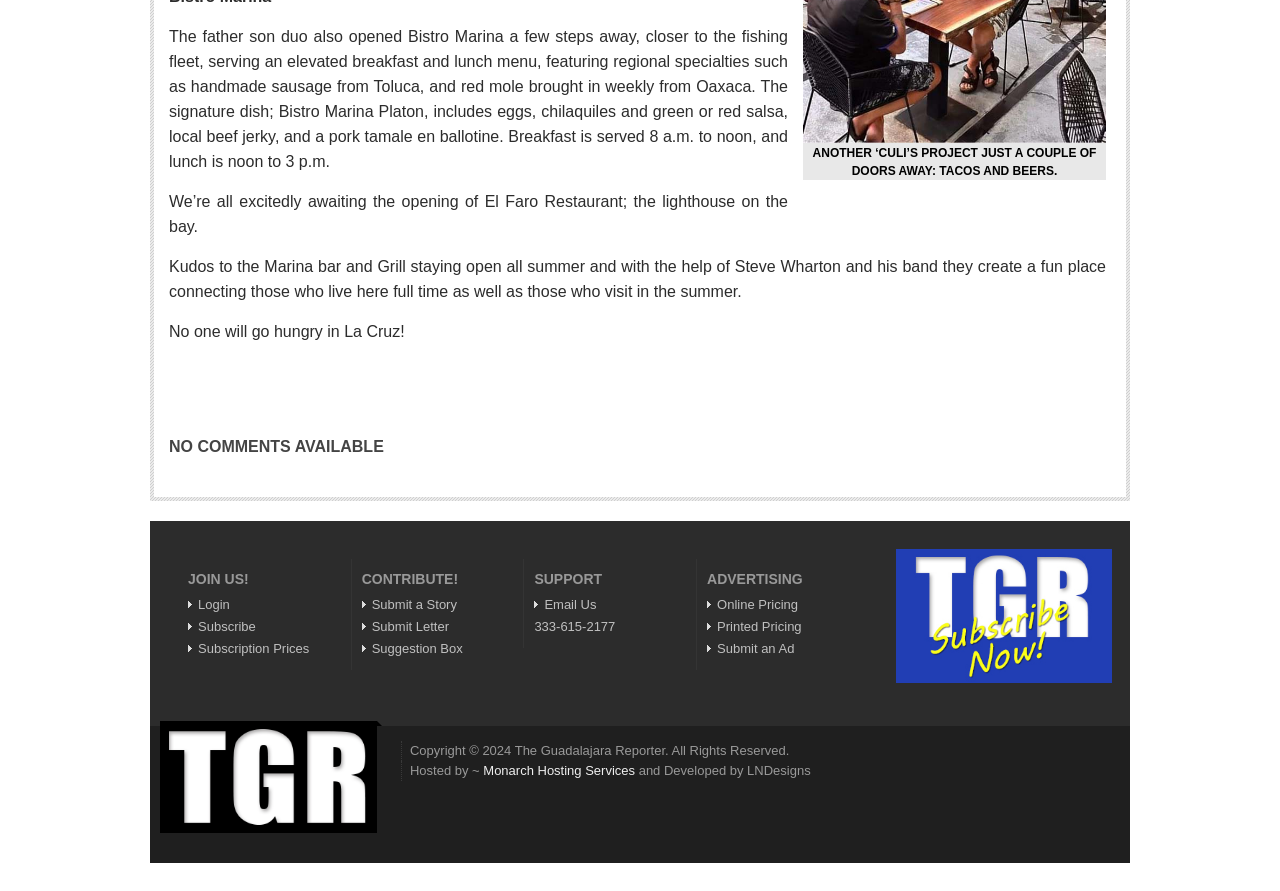Provide the bounding box coordinates for the UI element that is described as: "Subscription Prices".

[0.147, 0.719, 0.242, 0.736]